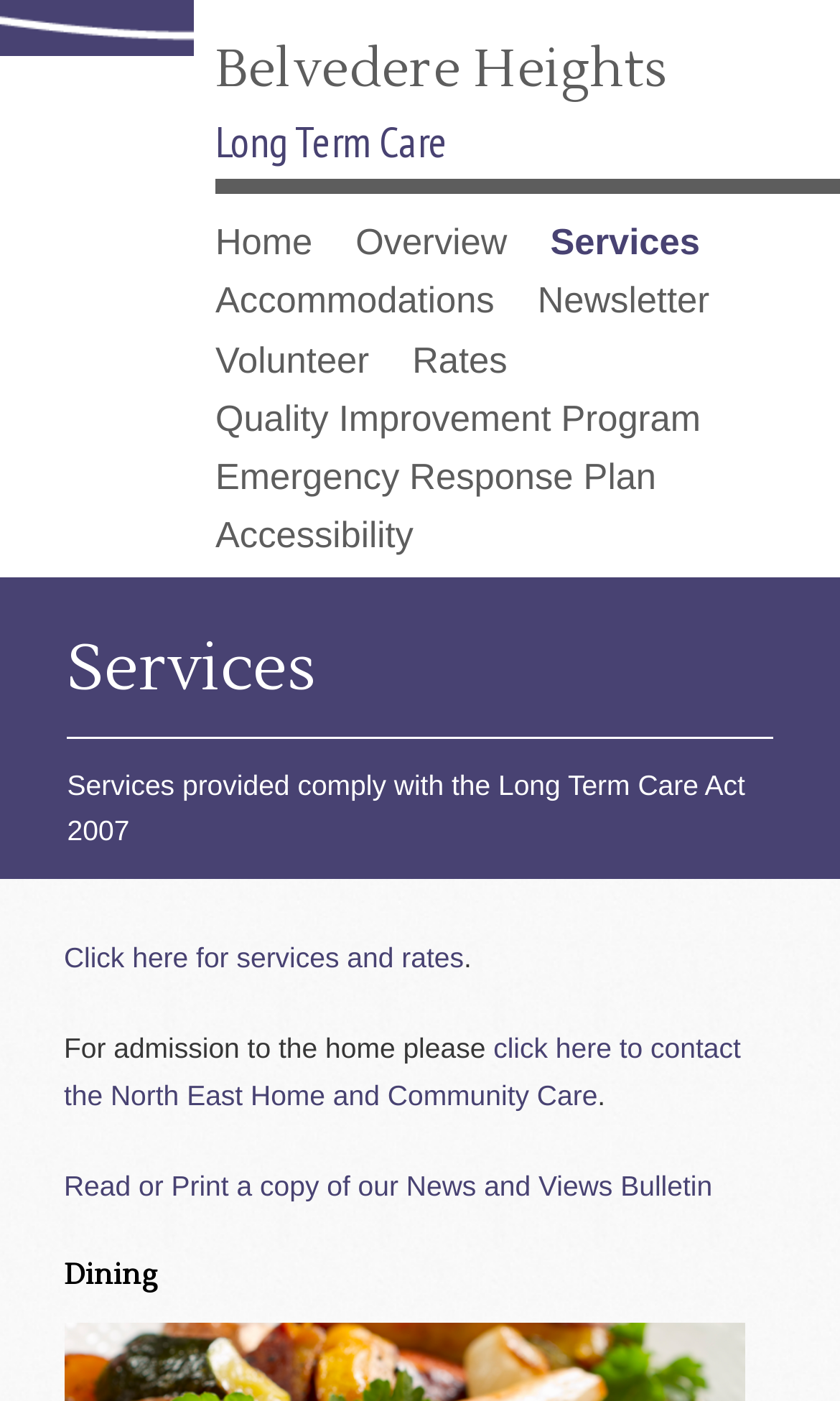Provide the bounding box coordinates of the area you need to click to execute the following instruction: "read about long term care".

[0.256, 0.074, 0.533, 0.114]